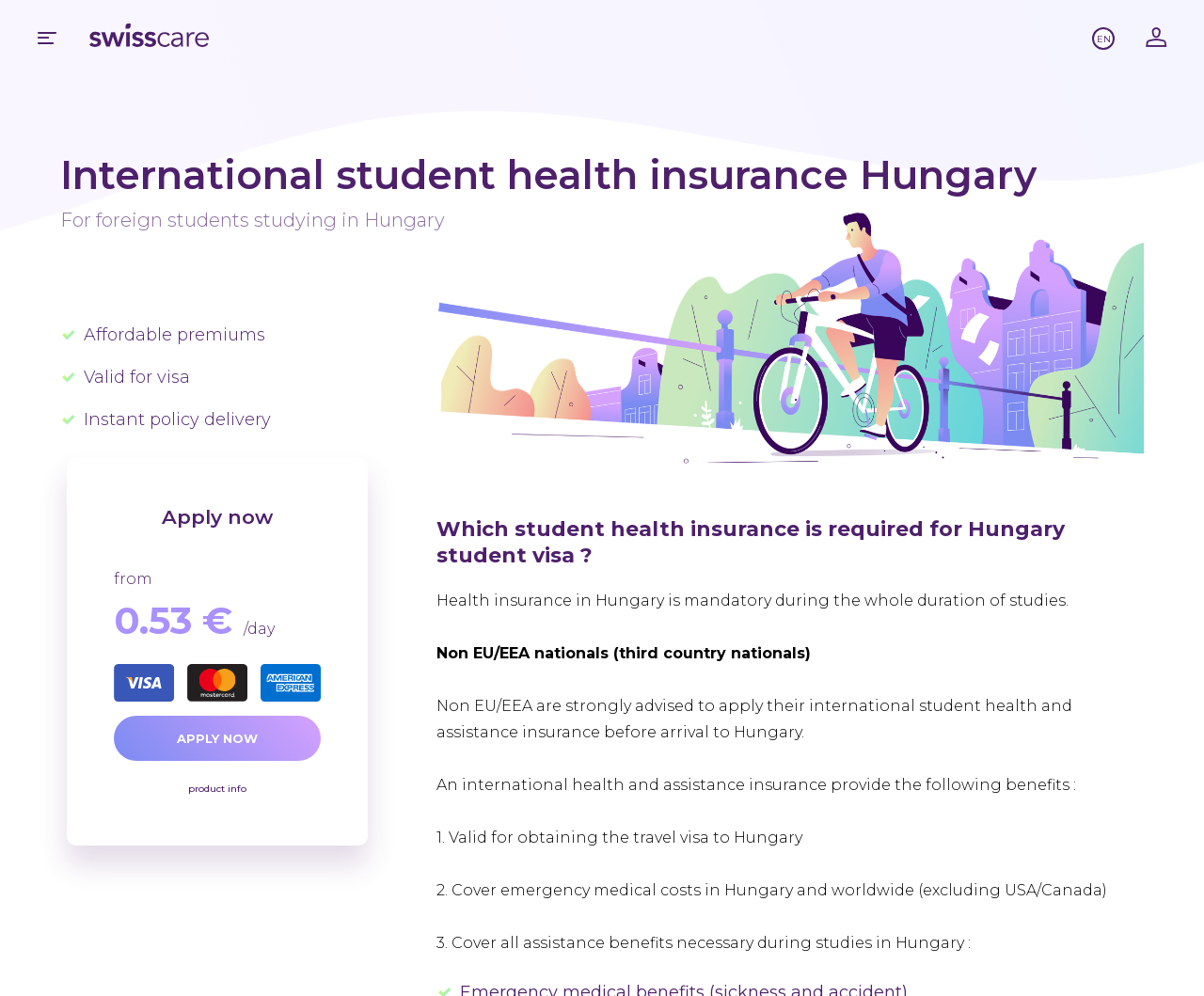Using floating point numbers between 0 and 1, provide the bounding box coordinates in the format (top-left x, top-left y, bottom-right x, bottom-right y). Locate the UI element described here: alt="Swisscare"

[0.074, 0.033, 0.173, 0.051]